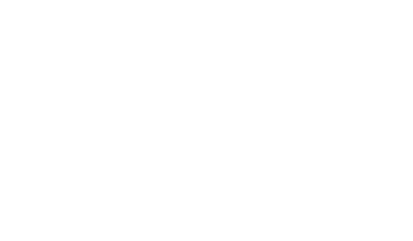Offer a detailed narrative of the image's content.

The image features the logo of MileSplit OH, an organization that supports the Ohio Association of Track and Cross Country Coaches (OATCCC). It is prominently displayed as part of a section dedicated to acknowledging corporate sponsors, highlighting their contributions to the organization. This visual representation of the logo underscores the partnership and support between local athletics and its sponsors, aiming to enhance the track and cross country programs in Ohio. Such collaborative efforts are essential in fostering community engagement and promoting youth sports initiatives.